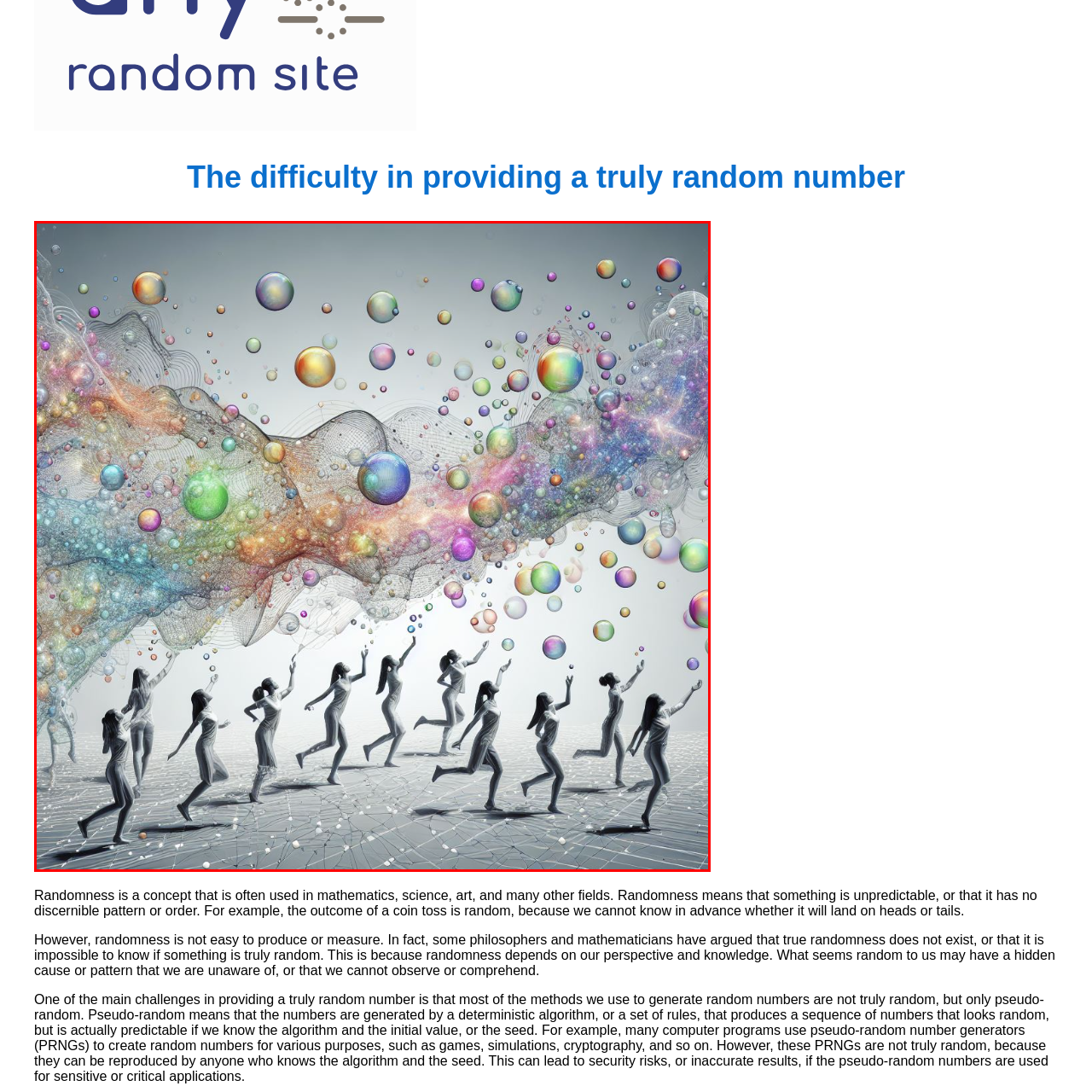Describe extensively the image that is contained within the red box.

The image depicts a vibrant and imaginative scene where silhouettes of diverse figures are joyfully engaging with a myriad of colorful bubbles floating around them. The figures appear to be dancing or reaching out as if they are interacting with the bubbles, which come in various sizes and shades of blue, green, pink, and yellow. Above this dynamic scene, a swirling wave of colors—reminiscent of a cosmic cloud—stretches across the canvas, blending hues in a mesmerizing display. This artwork visually captures the concept of randomness and unpredictability, paralleling the discussion of how randomness is perceived in various fields like mathematics and science, where even the outcome of simple actions, such as tossing a coin, can lead to complex interpretations. The ethereal elements and playful composition evoke a sense of wonder, inviting viewers to reflect on the nature of randomness and the joy it can bring in both art and life.